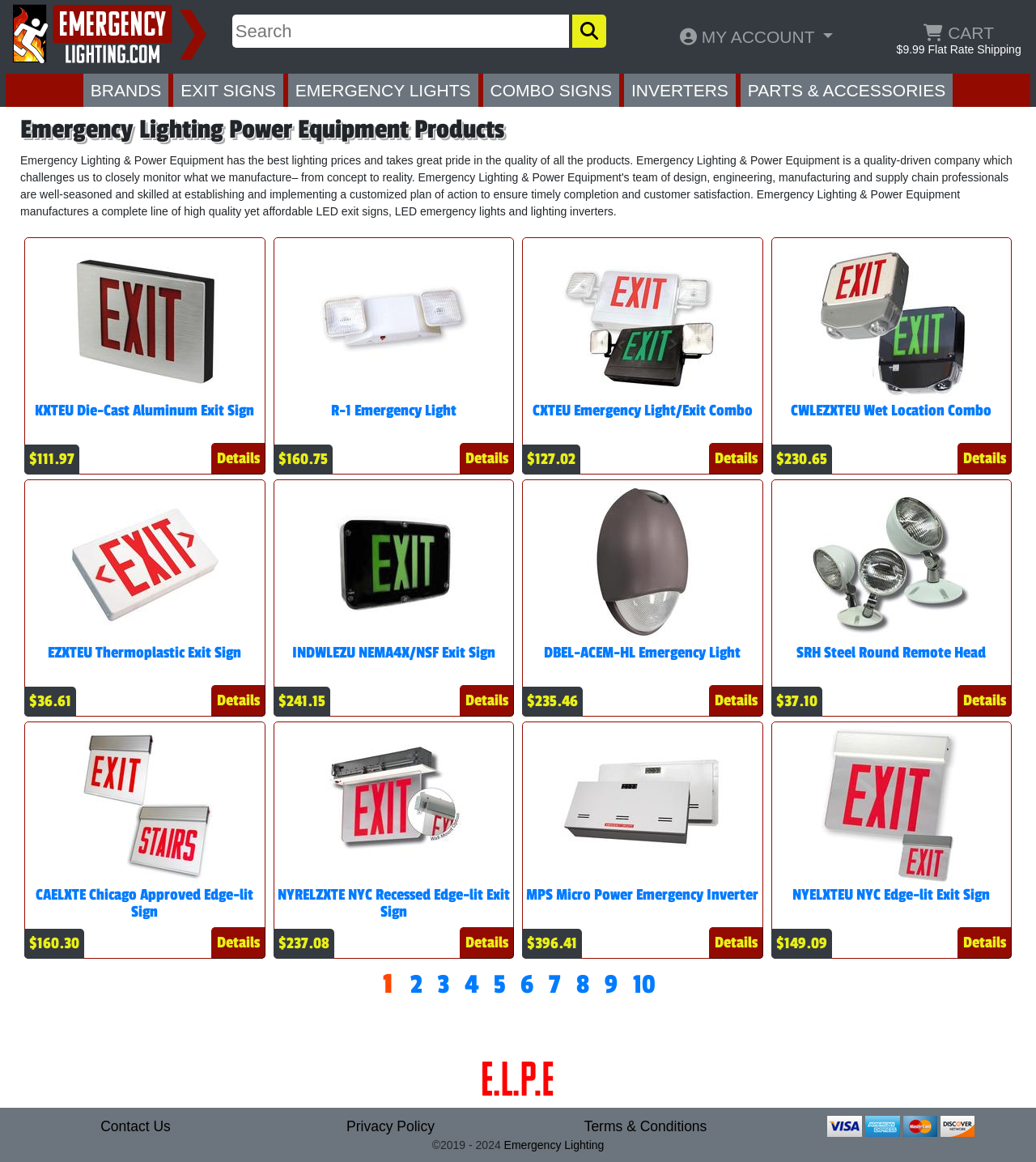What is the function of the button with the magnifying glass icon?
Answer the question with a single word or phrase, referring to the image.

Search